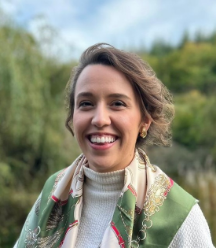What is the dominant color of the background?
Based on the visual, give a brief answer using one word or a short phrase.

Green